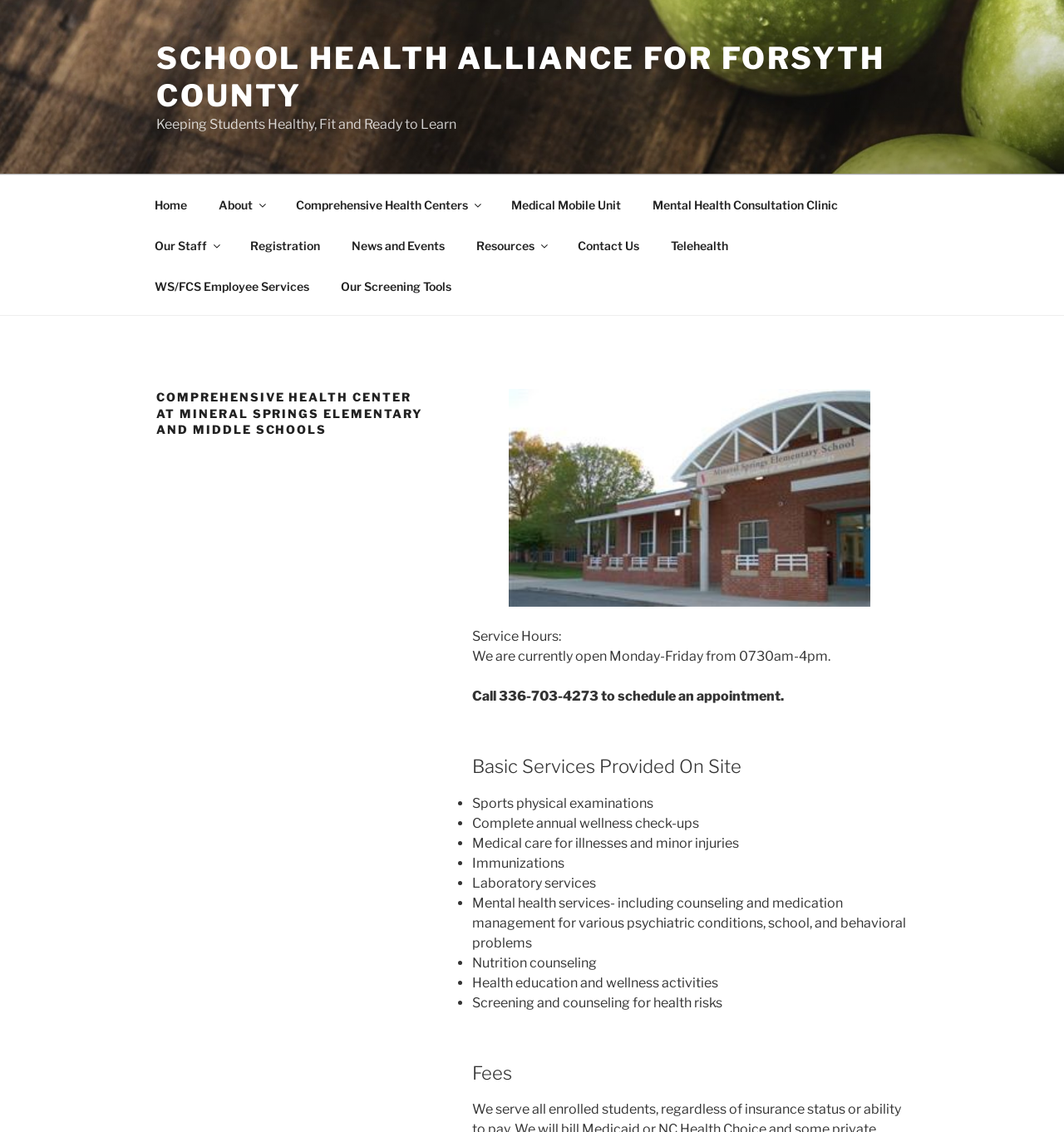Provide an in-depth description of the elements and layout of the webpage.

The webpage is about the Comprehensive Health Center at Mineral Springs Elementary and Middle Schools, which is part of the School Health Alliance for Forsyth County. At the top of the page, there is a link to the School Health Alliance for Forsyth County, followed by a tagline "Keeping Students Healthy, Fit and Ready to Learn". 

Below the tagline, there is a top menu navigation bar with 12 links, including "Home", "About", "Comprehensive Health Centers", and "Contact Us". 

The main content of the page is divided into three sections. The first section has a heading "Comprehensive Health Center at Mineral Springs Elementary and Middle Schools" and an image. 

The second section has a heading "Service Hours" and provides information about the center's operating hours and how to schedule an appointment. 

The third section has a heading "Basic Services Provided On Site" and lists 9 services provided by the center, including sports physical examinations, complete annual wellness check-ups, and mental health services. 

At the bottom of the page, there is a section with a heading "Fees", but the content is not specified.